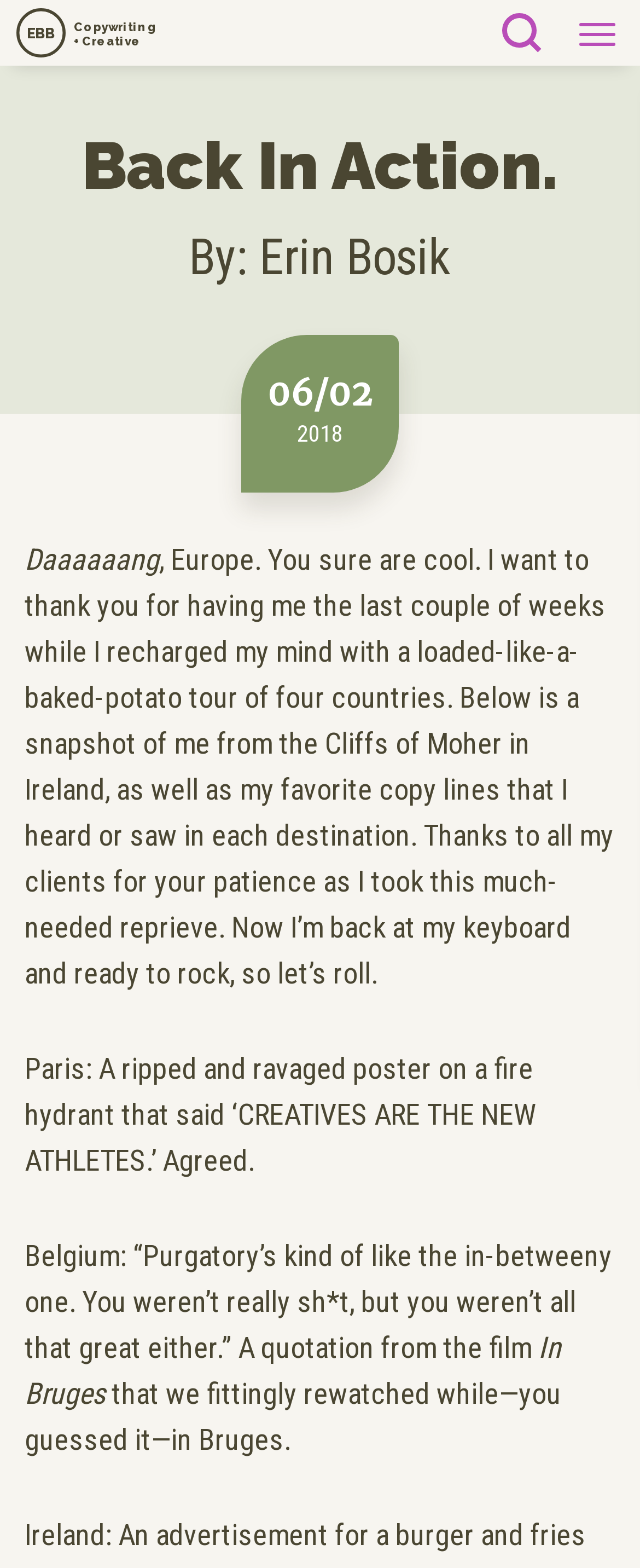What is the location of the image?
Based on the screenshot, provide a one-word or short-phrase response.

Right side of the page